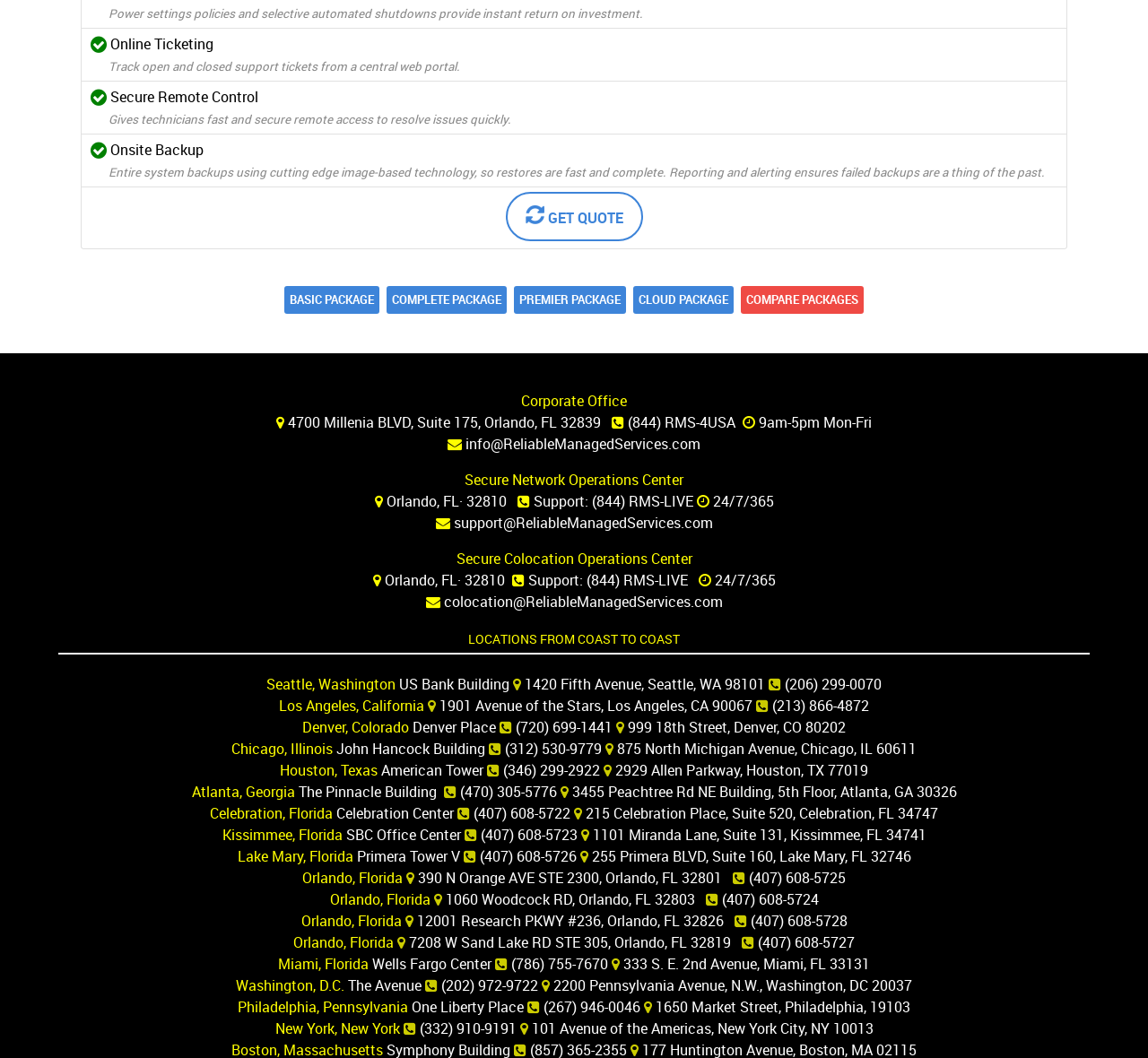Use a single word or phrase to answer the following:
What is the company's corporate office address?

4700 Millenia BLVD, Suite 175, Orlando, FL 32839